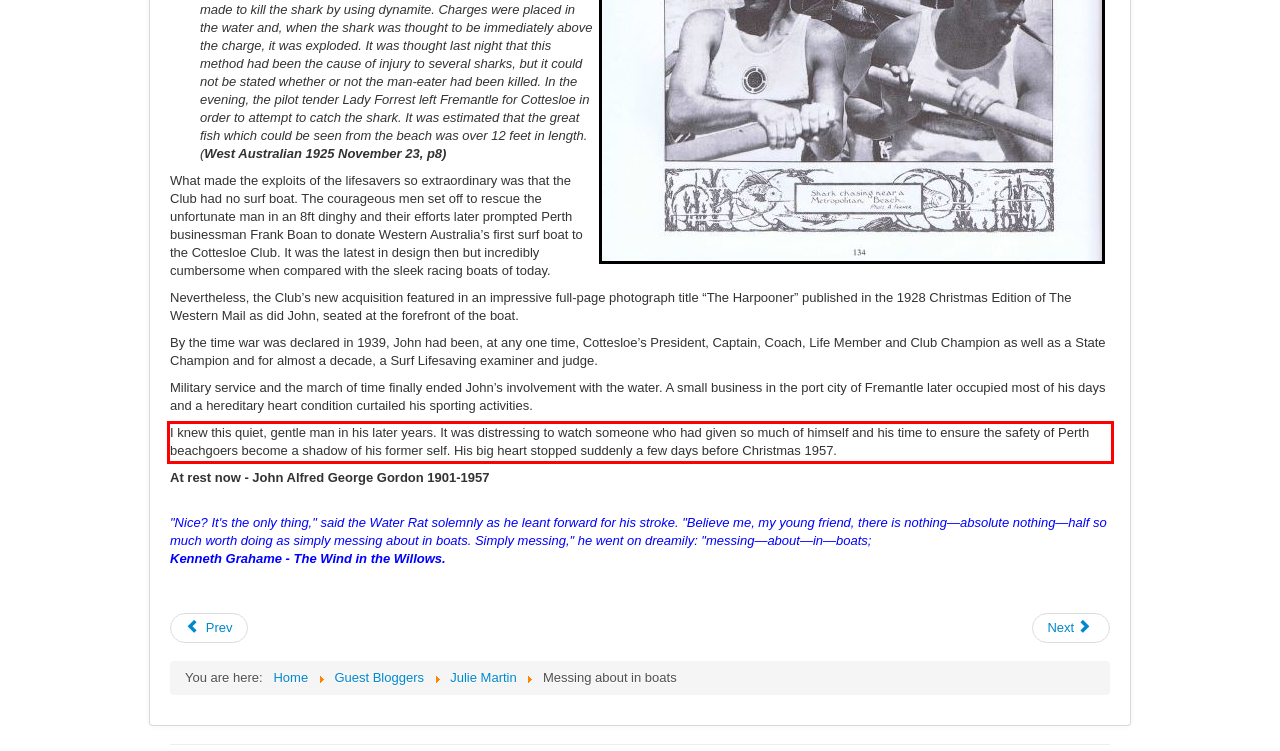Please examine the screenshot of the webpage and read the text present within the red rectangle bounding box.

I knew this quiet, gentle man in his later years. It was distressing to watch someone who had given so much of himself and his time to ensure the safety of Perth beachgoers become a shadow of his former self. His big heart stopped suddenly a few days before Christmas 1957.